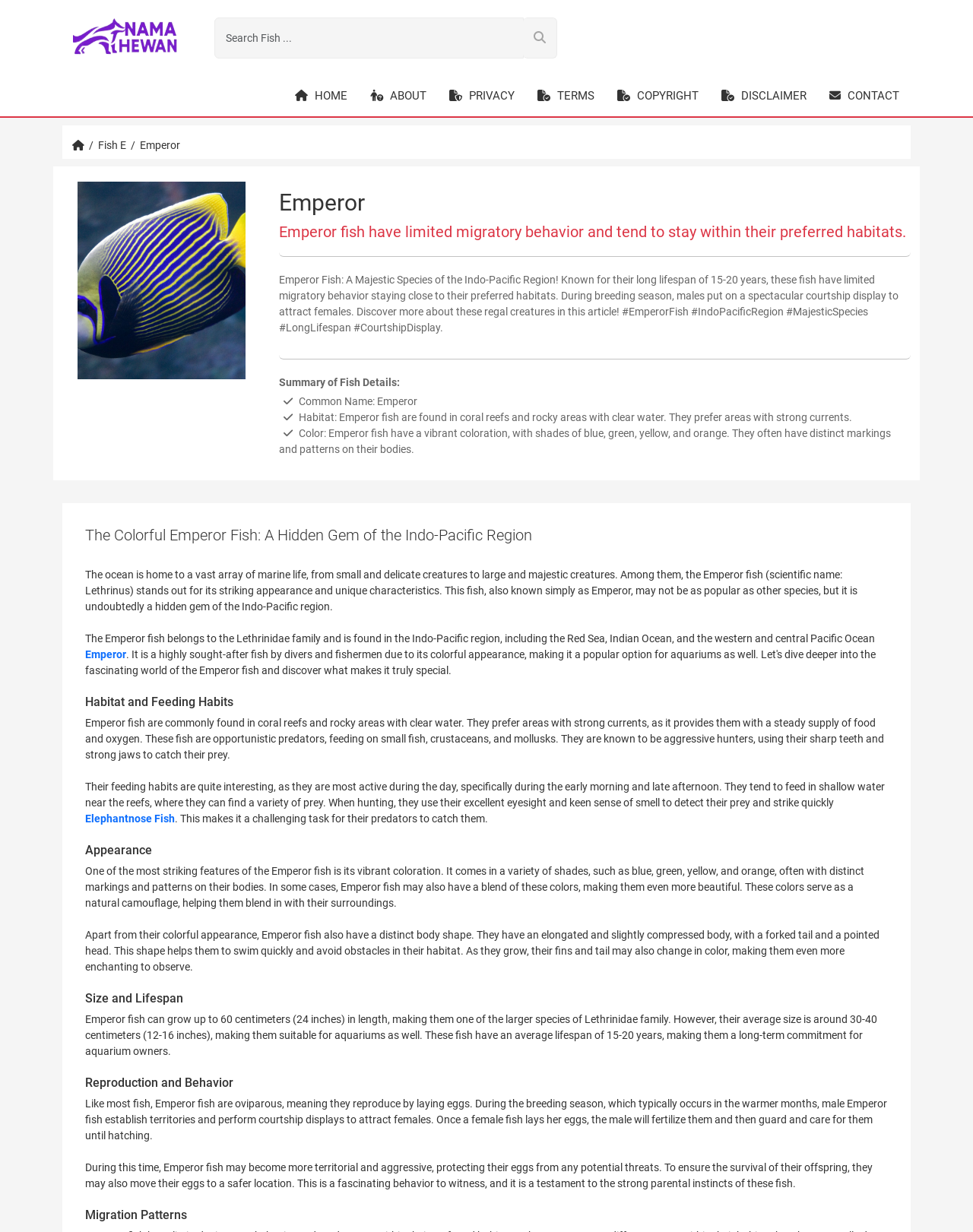Determine the bounding box coordinates of the clickable element to achieve the following action: 'Go to CONTACT page'. Provide the coordinates as four float values between 0 and 1, formatted as [left, top, right, bottom].

[0.841, 0.062, 0.936, 0.094]